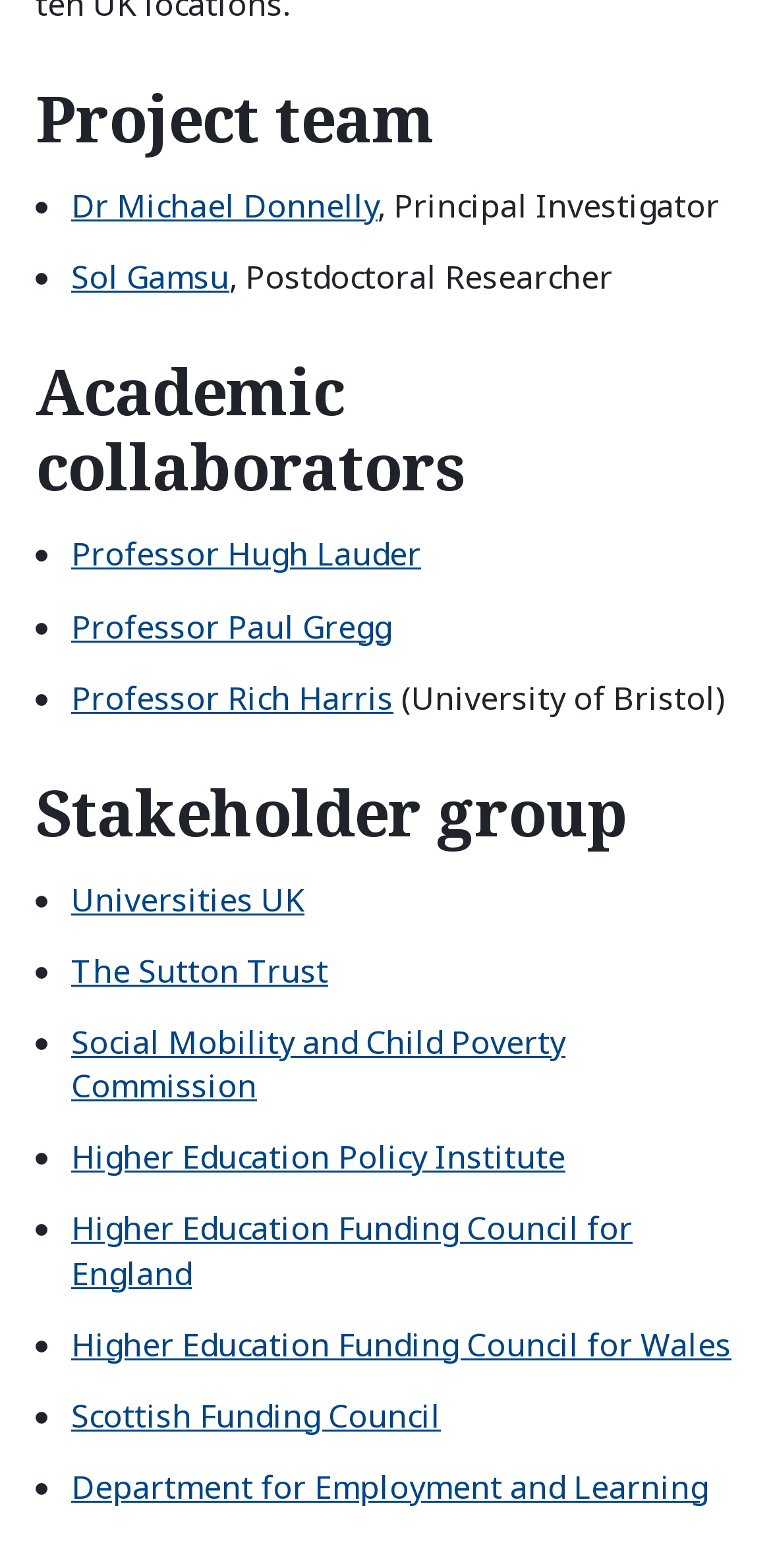Respond to the following query with just one word or a short phrase: 
What is the affiliation of Professor Rich Harris?

University of Bristol